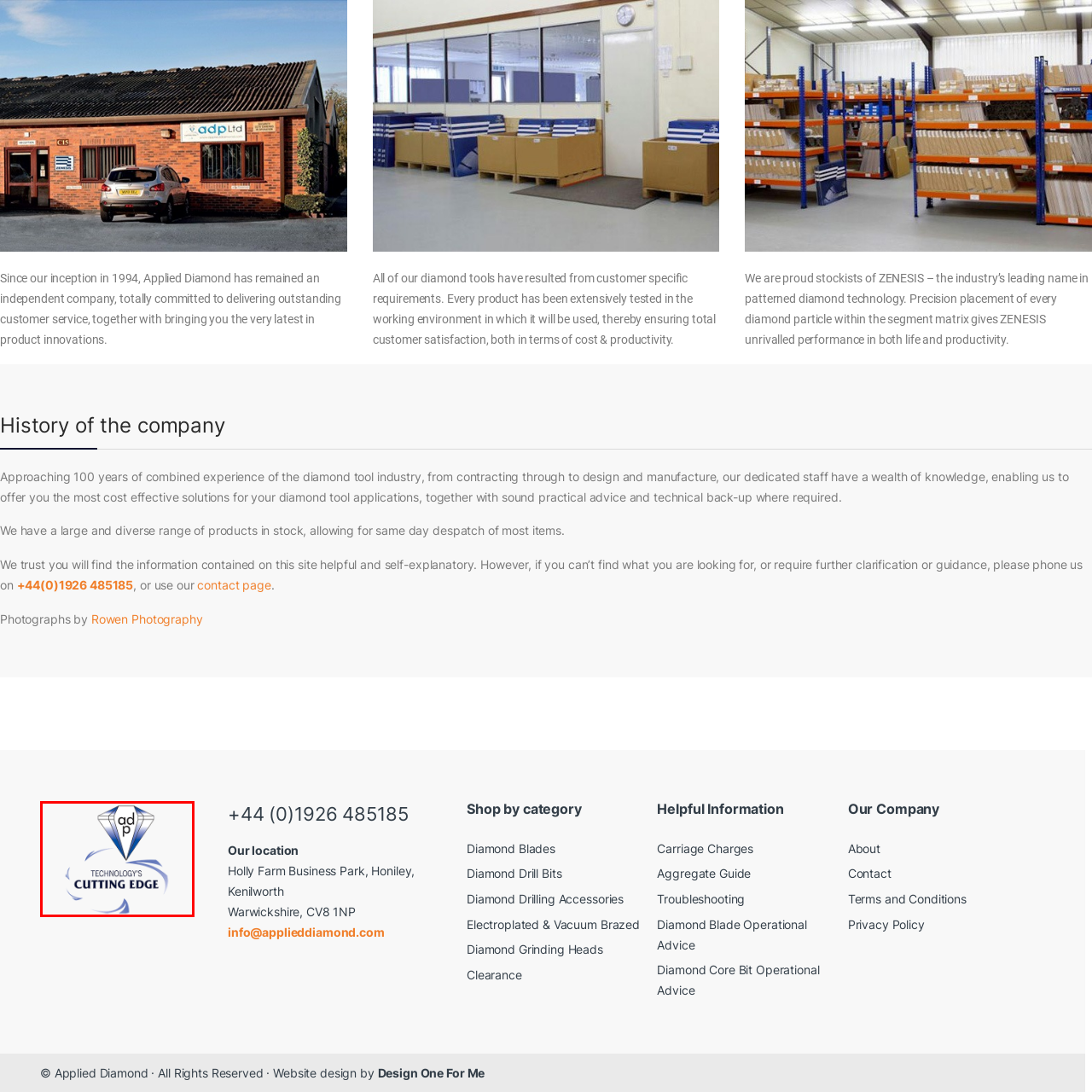What is the company's commitment?
Direct your attention to the image enclosed by the red bounding box and provide a detailed answer to the question.

According to the caption, the tagline 'TECHNOLOGY'S CUTTING EDGE' emphasizes the company's commitment to innovative solutions in the diamond tool industry, which suggests that Applied Diamond is dedicated to providing cutting-edge solutions to its customers.